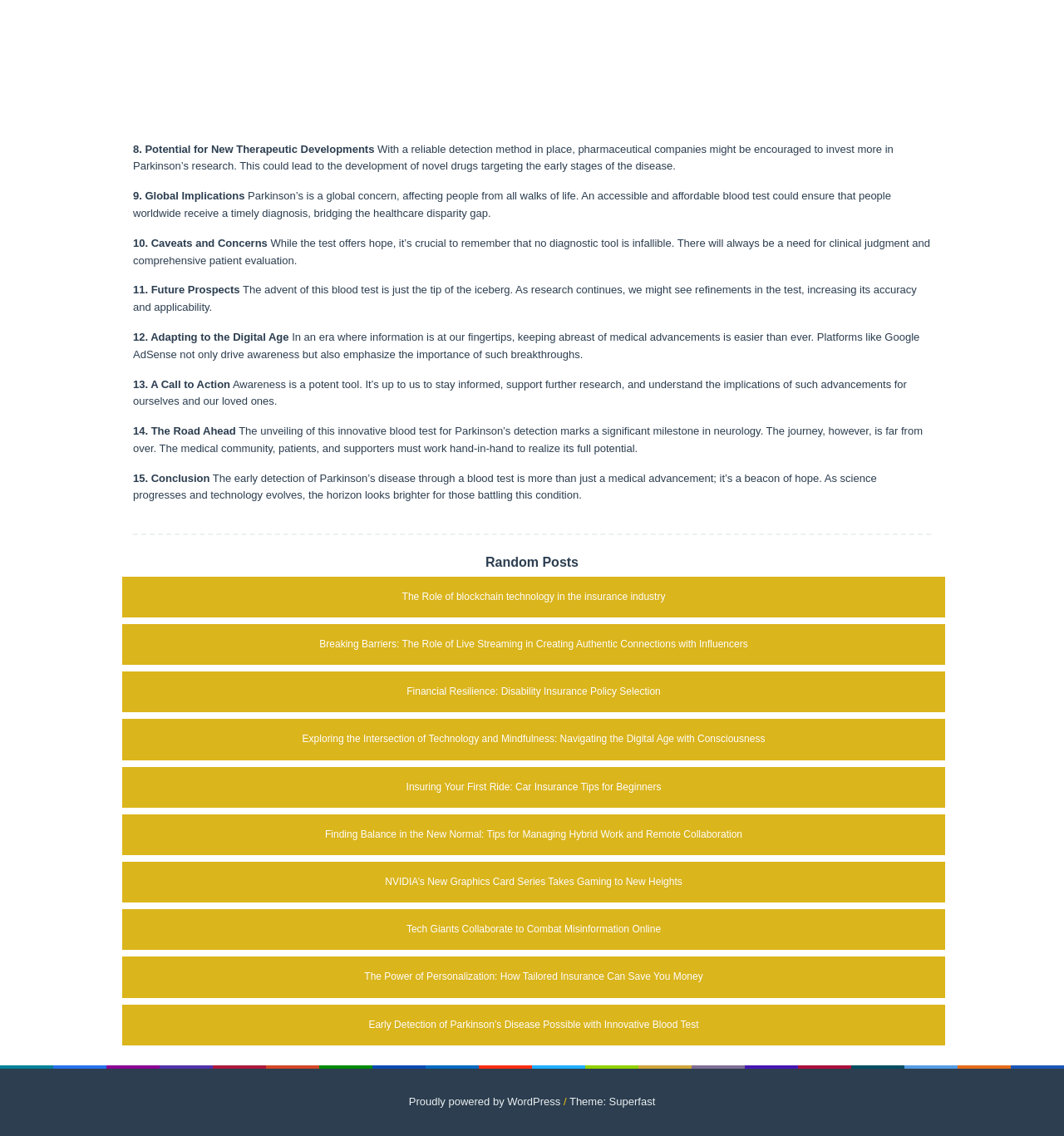Give the bounding box coordinates for the element described by: "Theme: Superfast".

[0.535, 0.964, 0.616, 0.975]